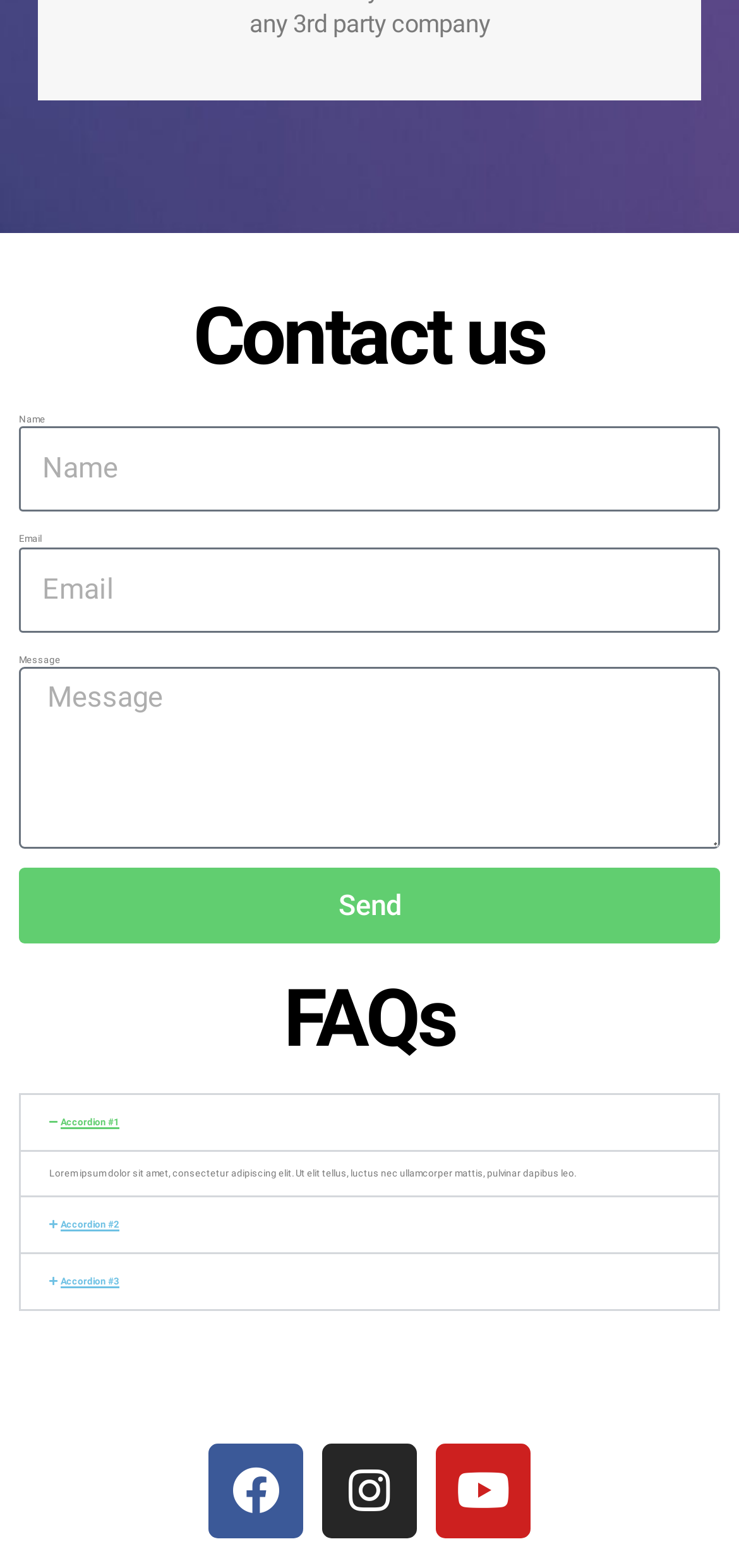What is the purpose of the 'Send' button?
Use the information from the screenshot to give a comprehensive response to the question.

Based on the context of the webpage, which appears to be a contact form, I infer that the 'Send' button is used to submit the message entered by the user.